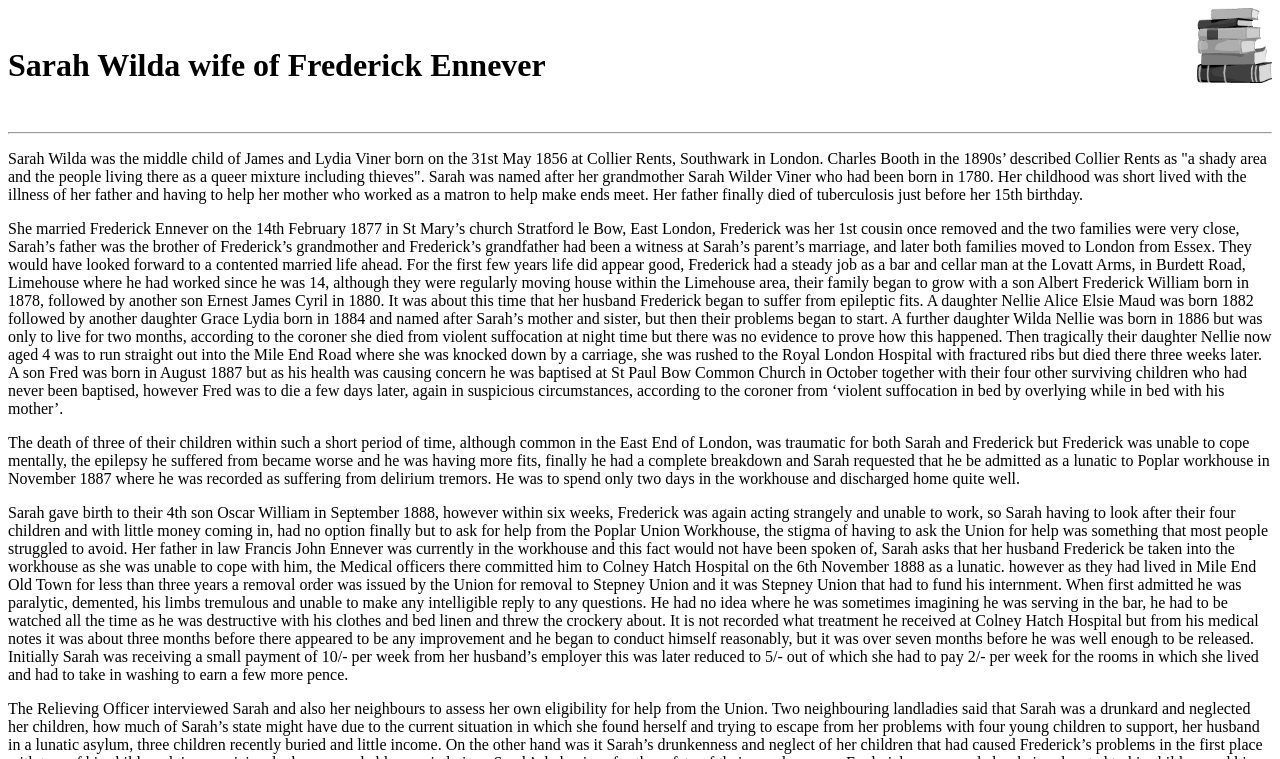Where was Frederick Ennever admitted after his mental breakdown?
Based on the content of the image, thoroughly explain and answer the question.

According to the webpage, Frederick Ennever was committed to Colney Hatch Hospital as a lunatic after his mental breakdown, and he spent over seven months there before being released.